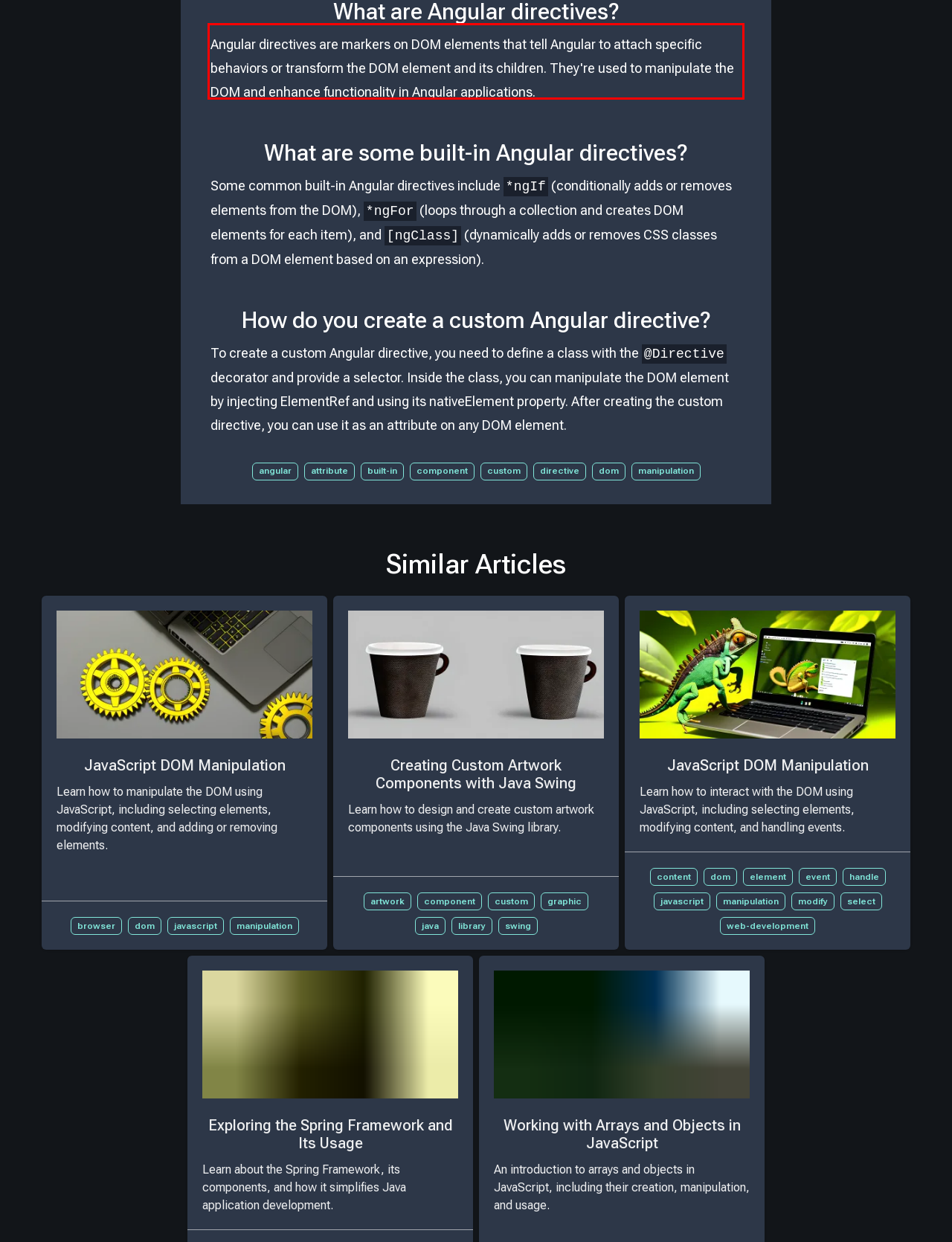Given the screenshot of the webpage, identify the red bounding box, and recognize the text content inside that red bounding box.

Angular directives are markers on DOM elements that tell Angular to attach specific behaviors or transform the DOM element and its children. They're used to manipulate the DOM and enhance functionality in Angular applications.